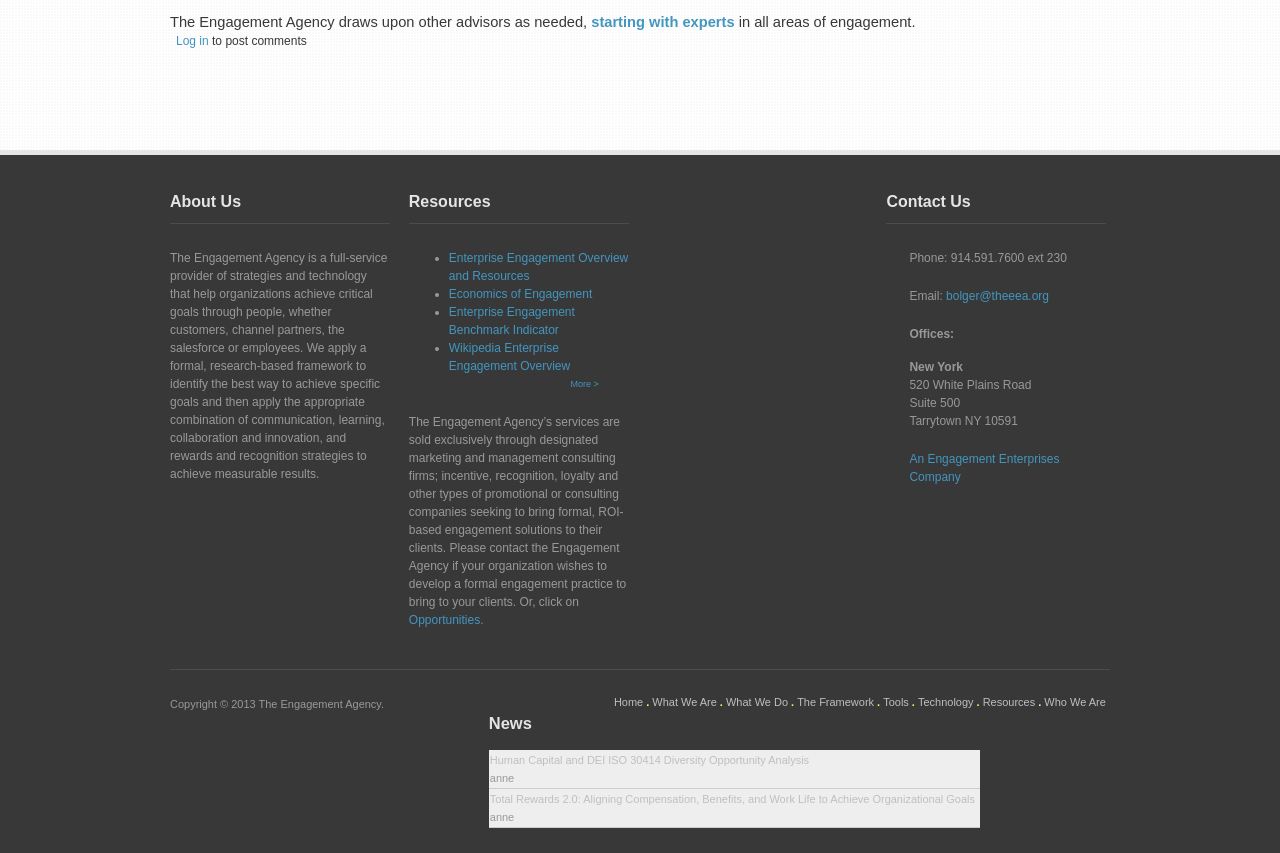Can you find the bounding box coordinates of the area I should click to execute the following instruction: "contact through 'Phone: 914.591.7600 ext 230'"?

[0.71, 0.294, 0.833, 0.311]